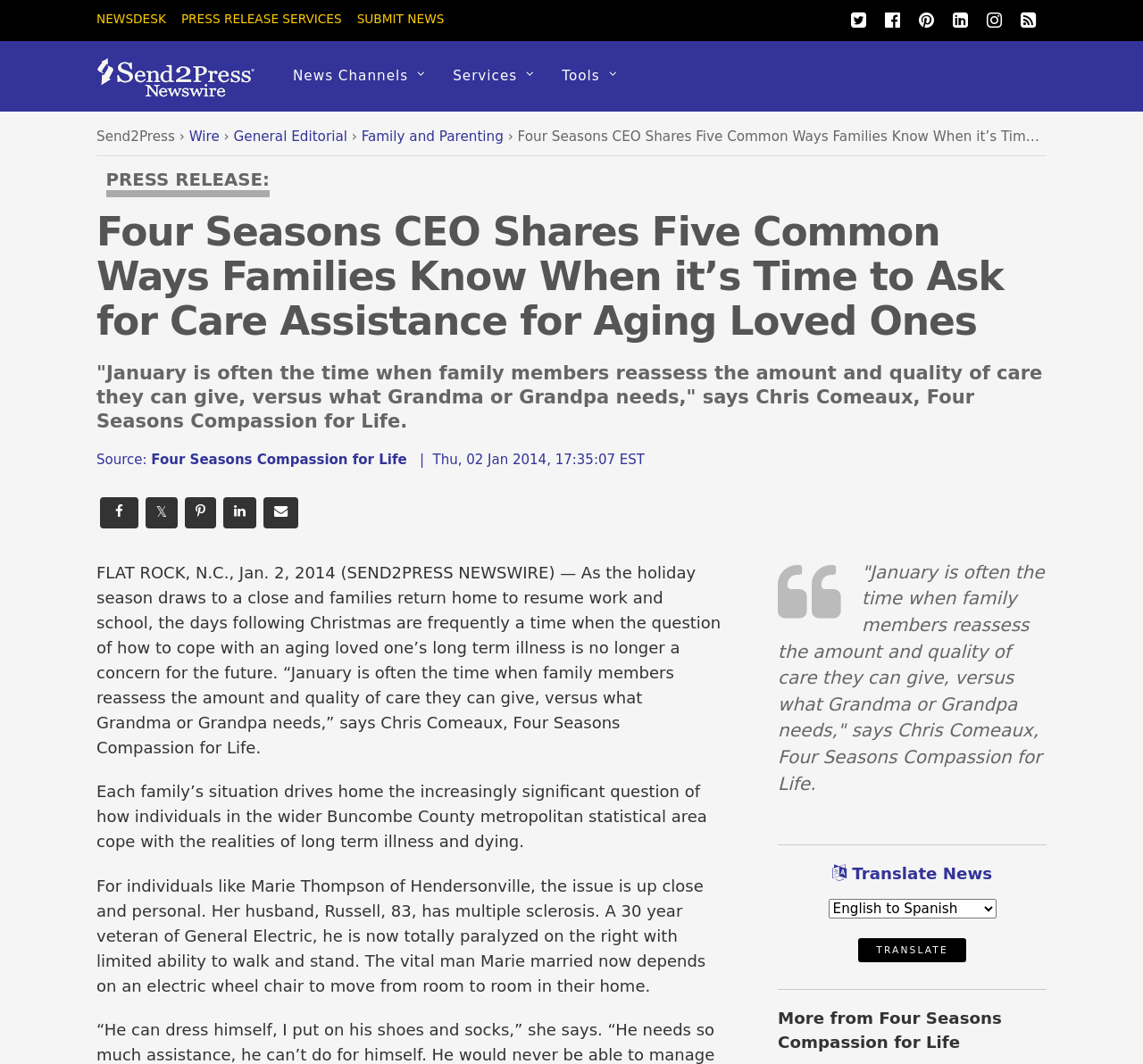Specify the bounding box coordinates (top-left x, top-left y, bottom-right x, bottom-right y) of the UI element in the screenshot that matches this description: title="Twitter"

[0.741, 0.008, 0.762, 0.026]